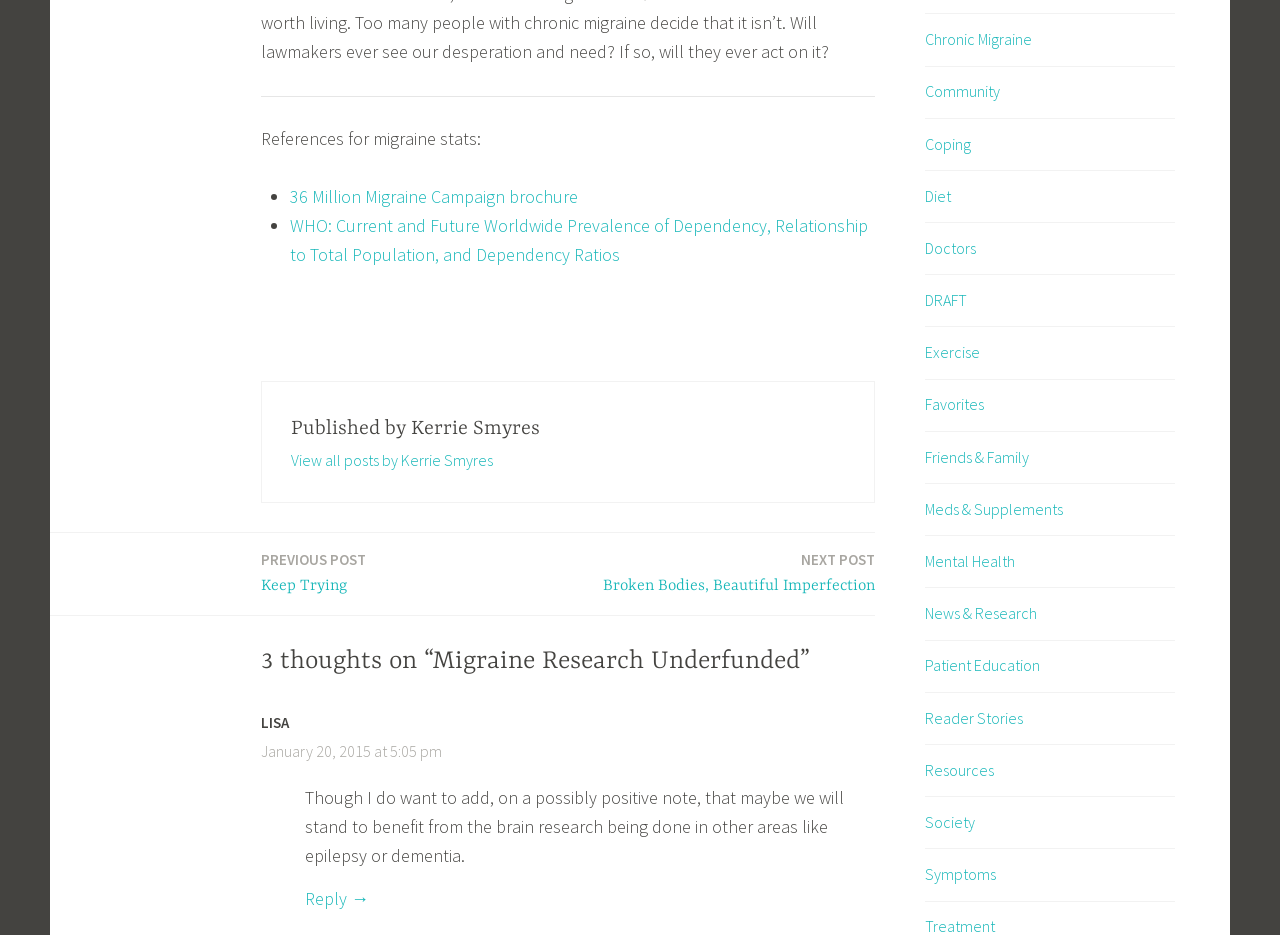Please provide a one-word or short phrase answer to the question:
Who is the author of this post?

Kerrie Smyres